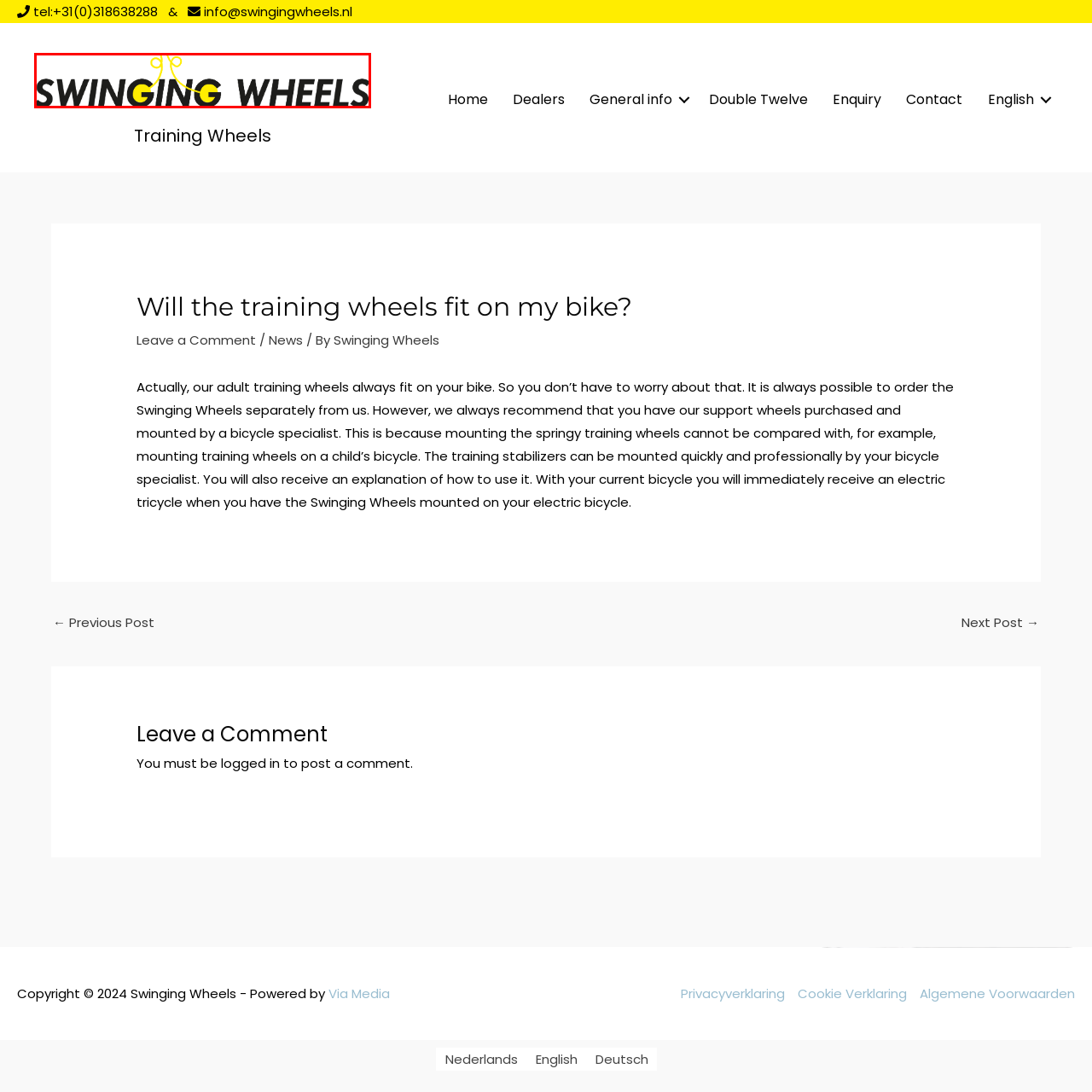Deliver a detailed explanation of the elements found in the red-marked area of the image.

The image features the logo of "Swinging Wheels," a company specializing in training wheels for bicycles. The logo presents the brand name in a bold, modern font where "SWINGING" appears in black and "WHEELS" in a contrasting dark gray. A playful yellow icon resembling a pair of scissors is integrated into the lettering, adding a dynamic and creative touch to the design. This branding effectively conveys the company’s focus on innovative bicycle solutions, particularly for those seeking stability through training wheels.